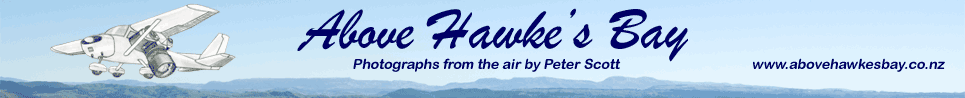Detail the scene depicted in the image with as much precision as possible.

The image showcases a banner titled "Above Hawke's Bay," featuring a stylized illustration of an aircraft soaring through a clear blue sky. The banner emphasizes aerial photography, specifically highlighting the work of photographer Peter Scott. Below the title, the text reads, "Photographs from the air by Peter Scott," signifying the focus on capturing stunning views from above. The URL, "www.abovehawkesbay.co.nz," is also displayed, indicating where viewers can find more of Scott's photographic work. This image reflects a passion for aerial photography and the beauty of the landscapes around Hawke's Bay.